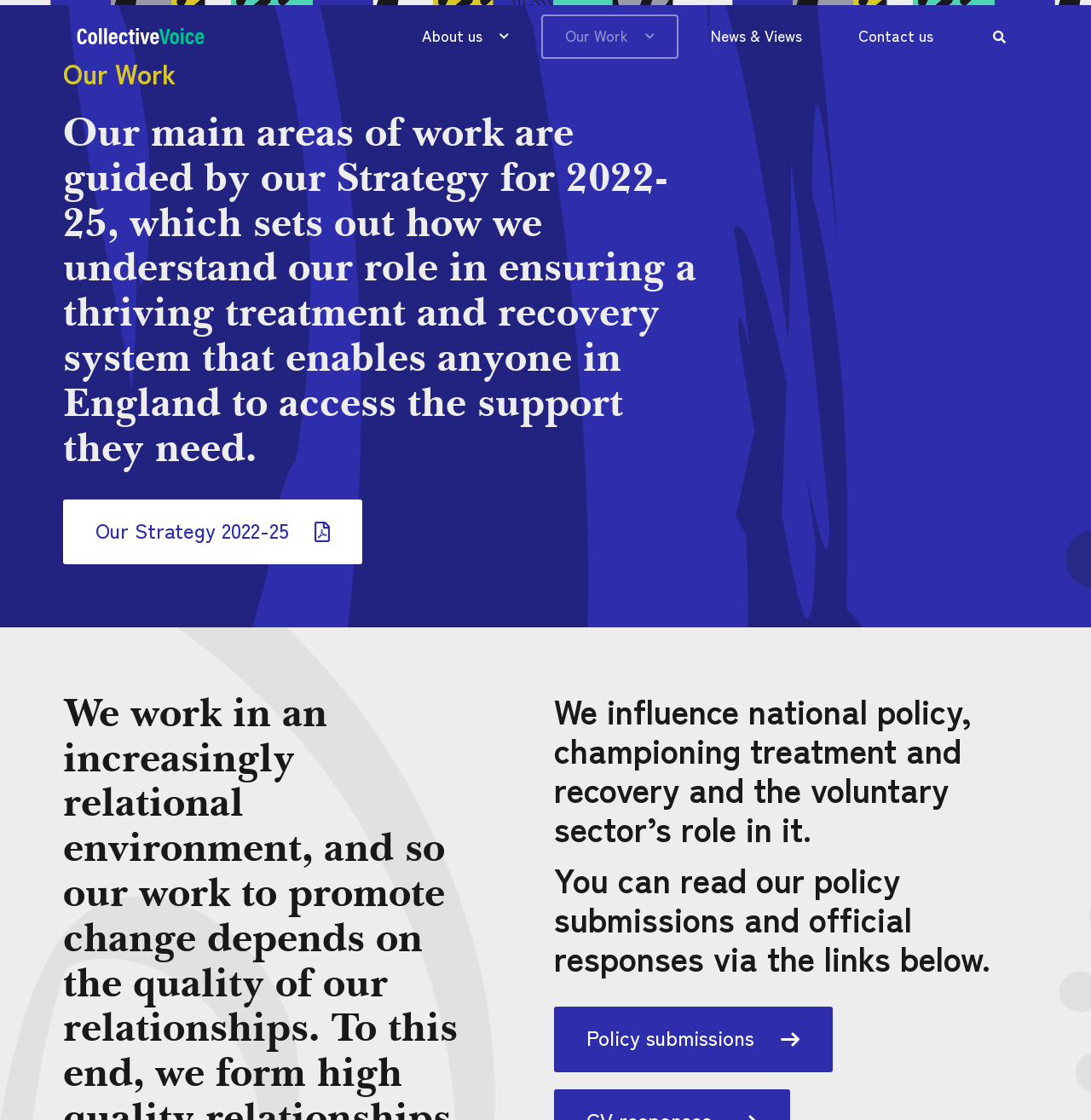Using the webpage screenshot, find the UI element described by Our Work. Provide the bounding box coordinates in the format (top-left x, top-left y, bottom-right x, bottom-right y), ensuring all values are floating point numbers between 0 and 1.

[0.496, 0.013, 0.622, 0.052]